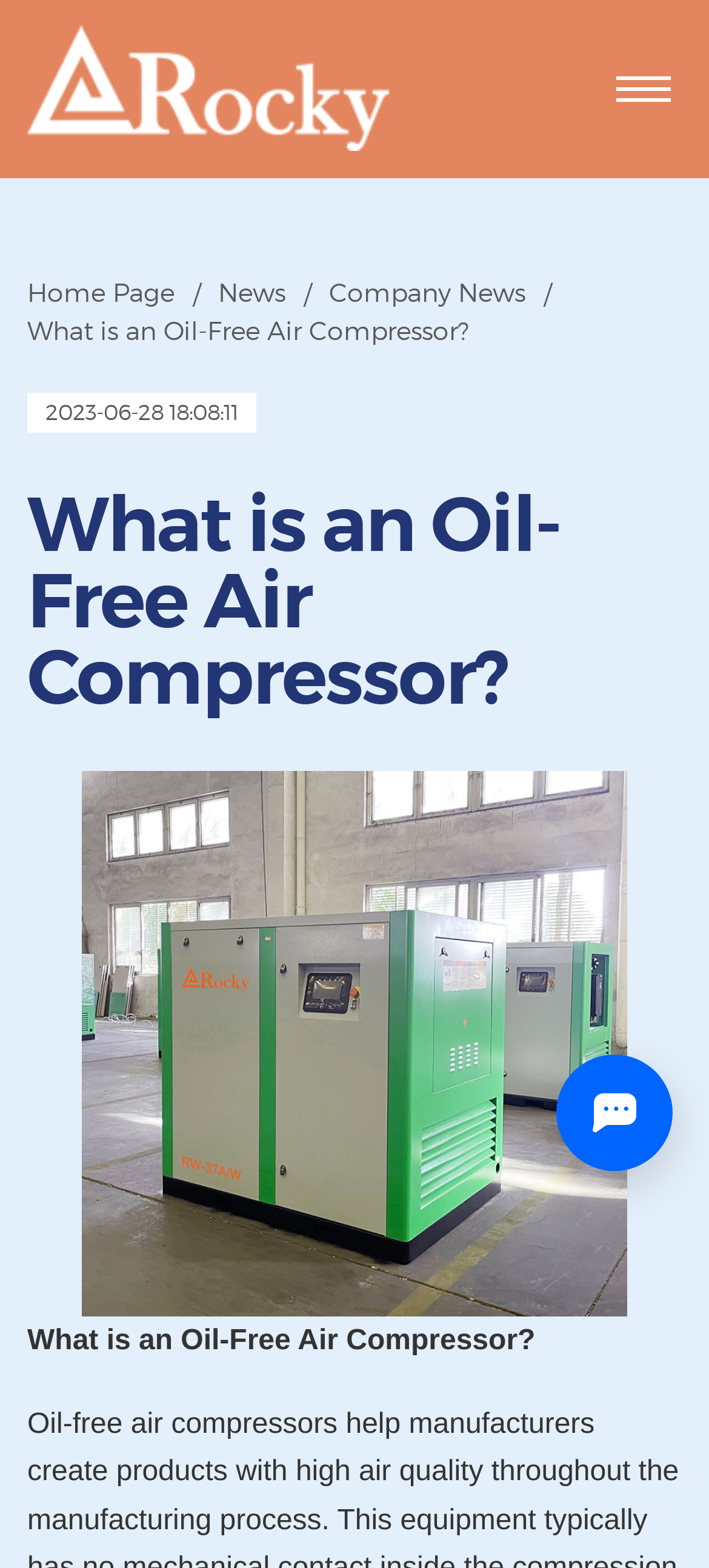Identify and extract the heading text of the webpage.

What is an Oil-Free Air Compressor?